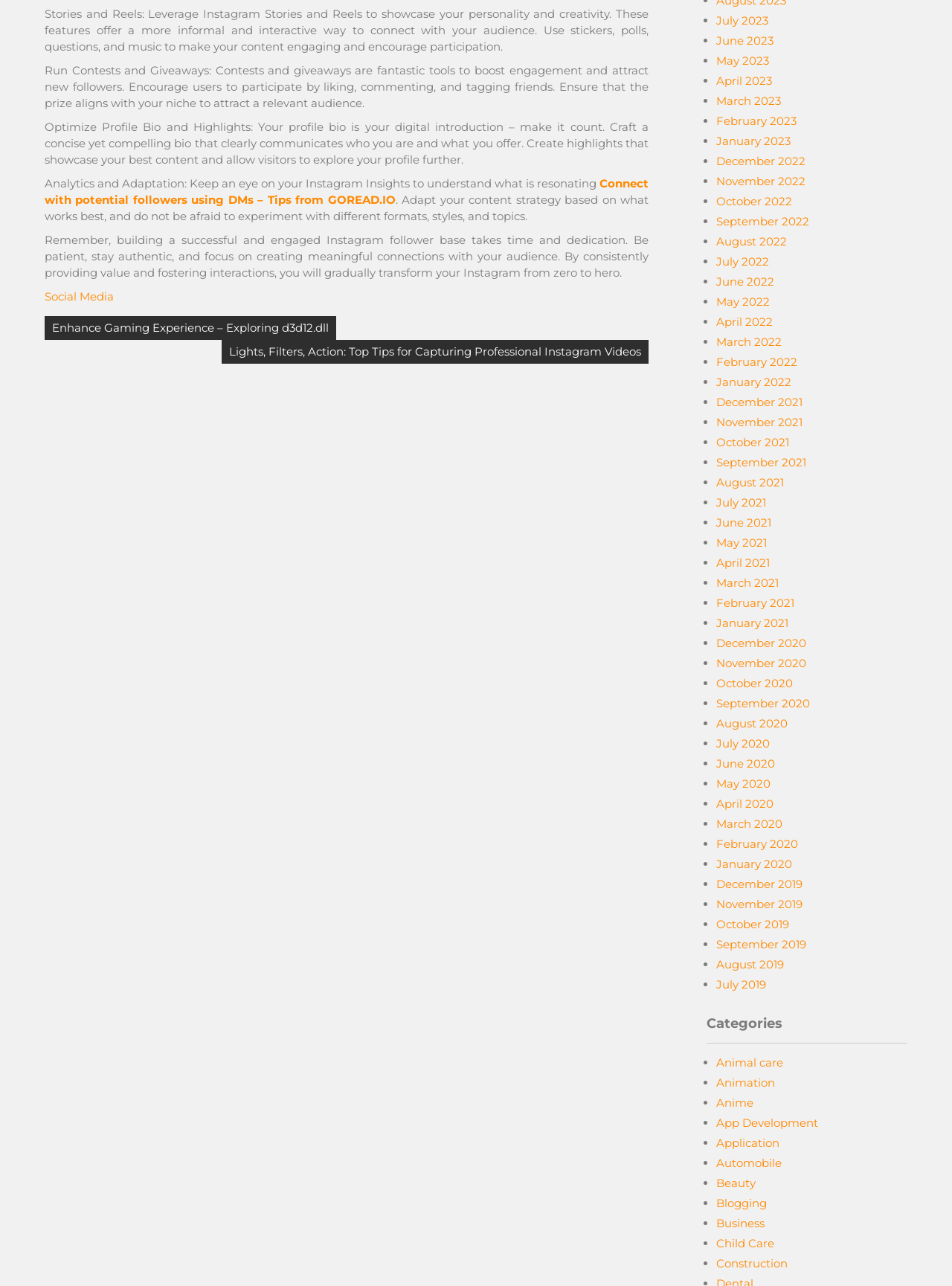Find the bounding box coordinates of the element to click in order to complete the given instruction: "Click on 'July 2023'."

[0.752, 0.011, 0.807, 0.022]